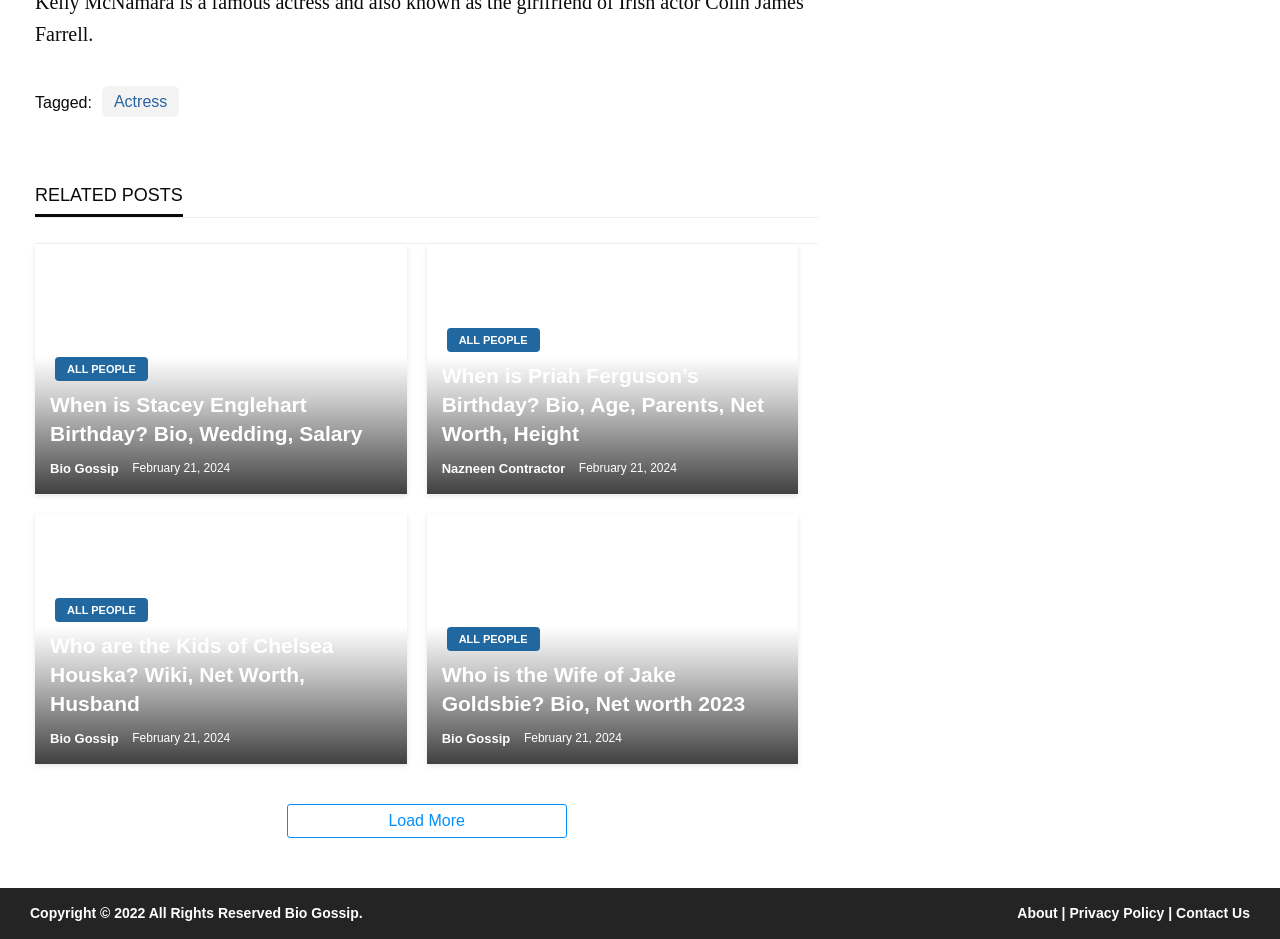What is the category of the person tagged?
Please ensure your answer is as detailed and informative as possible.

The category of the person tagged is 'Actress' because the link 'Actress' is located right after the 'Tagged:' text, indicating that the person is an actress.